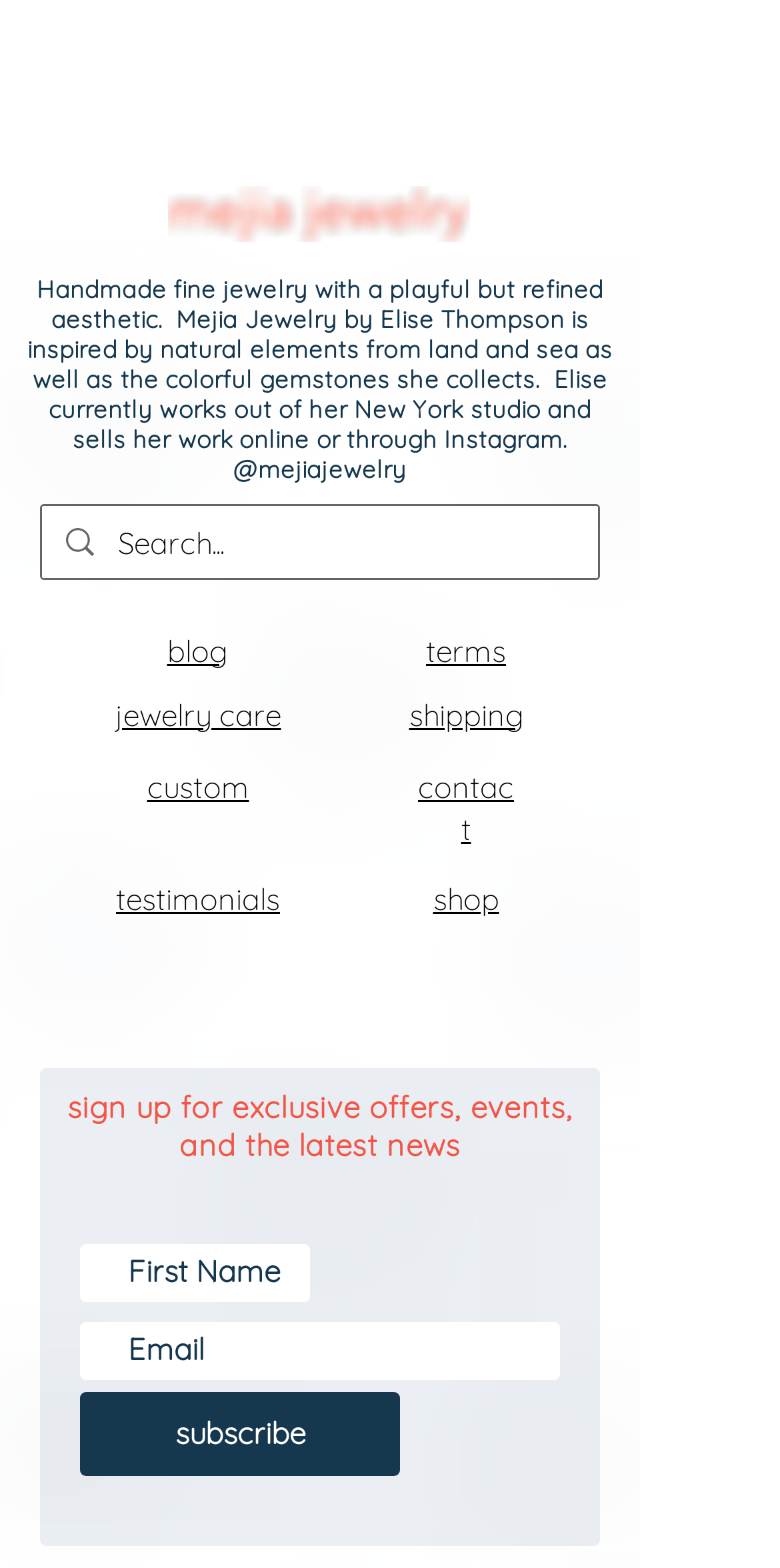Locate the bounding box coordinates of the element you need to click to accomplish the task described by this instruction: "Subscribe to the newsletter".

[0.103, 0.887, 0.513, 0.941]